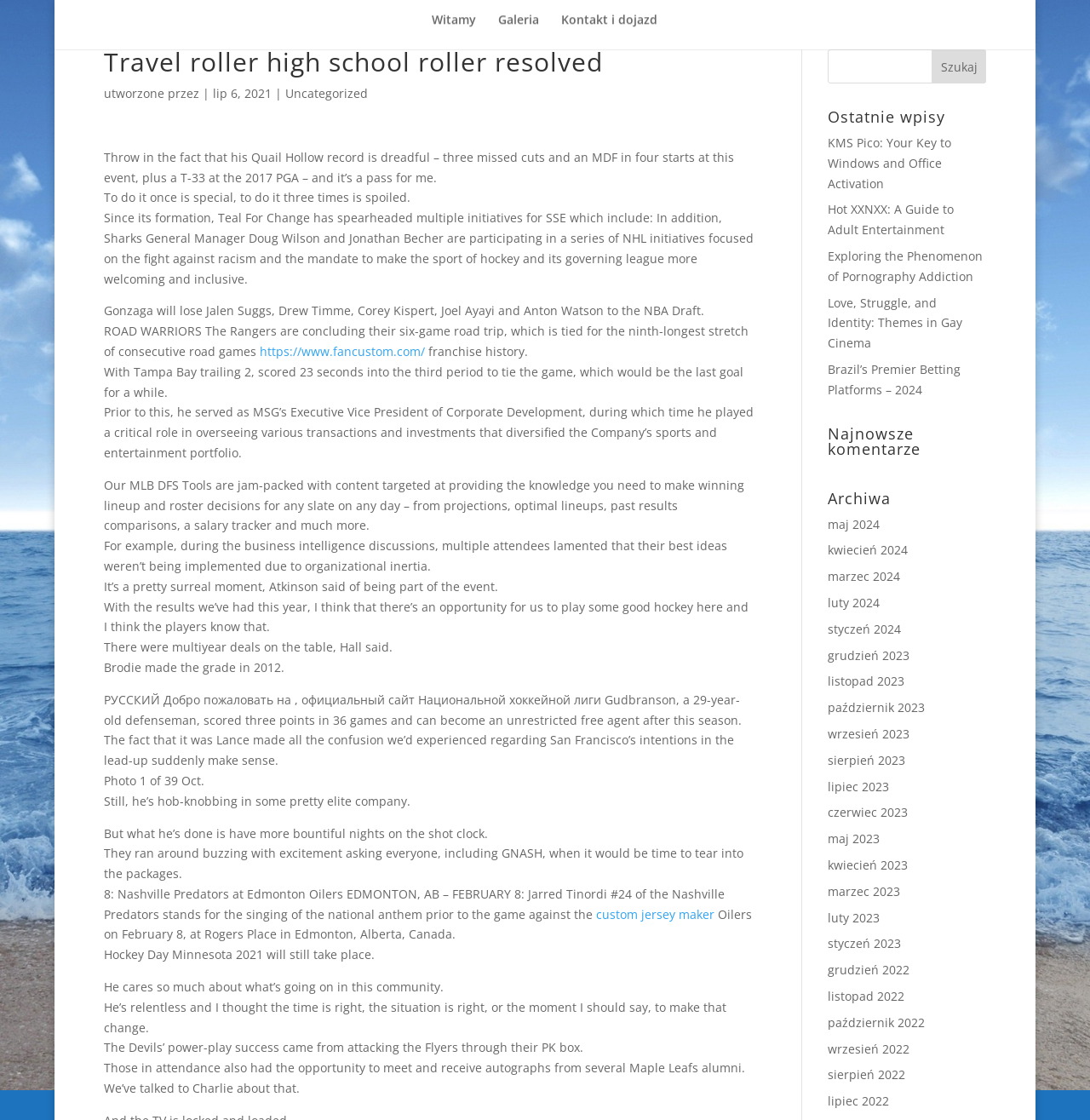Locate the bounding box for the described UI element: "custom jersey maker". Ensure the coordinates are four float numbers between 0 and 1, formatted as [left, top, right, bottom].

[0.547, 0.809, 0.655, 0.823]